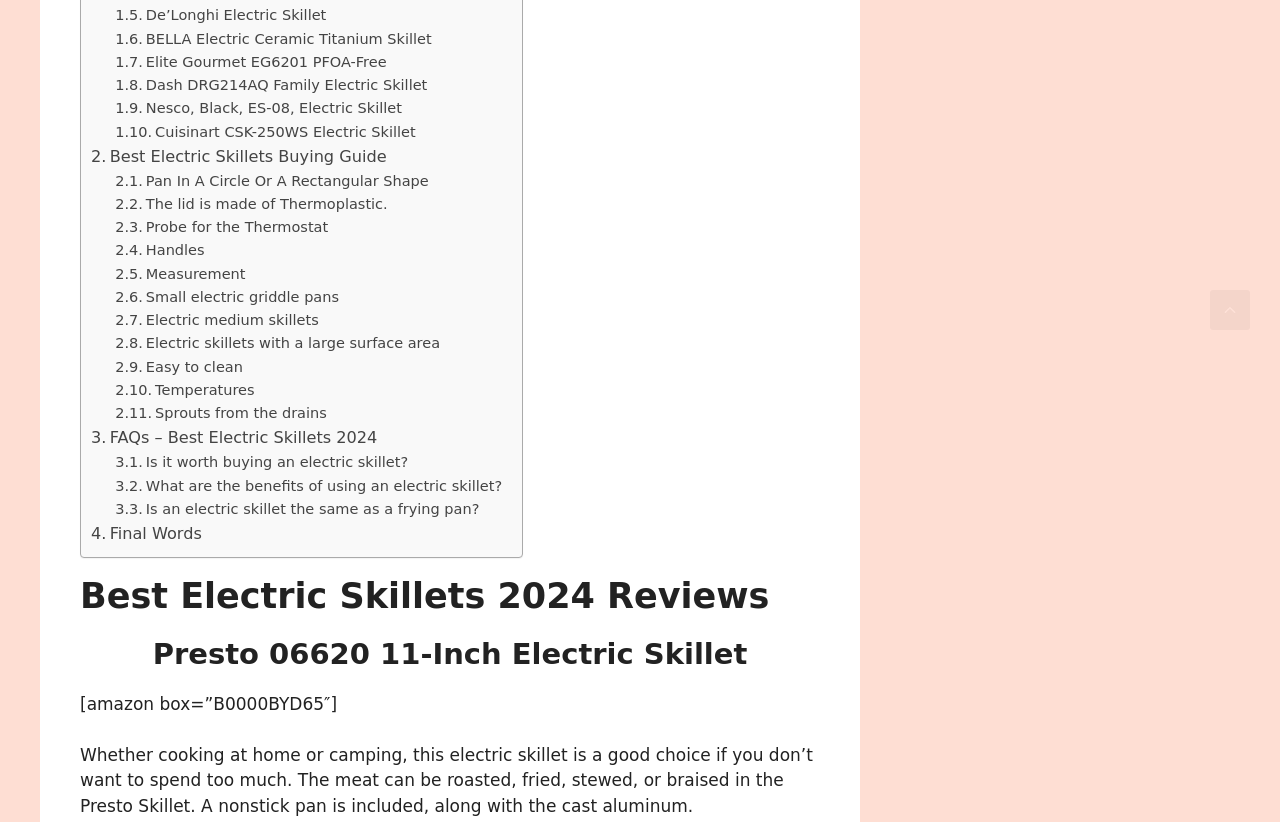Is there a buying guide on this webpage?
Using the image as a reference, answer with just one word or a short phrase.

Yes